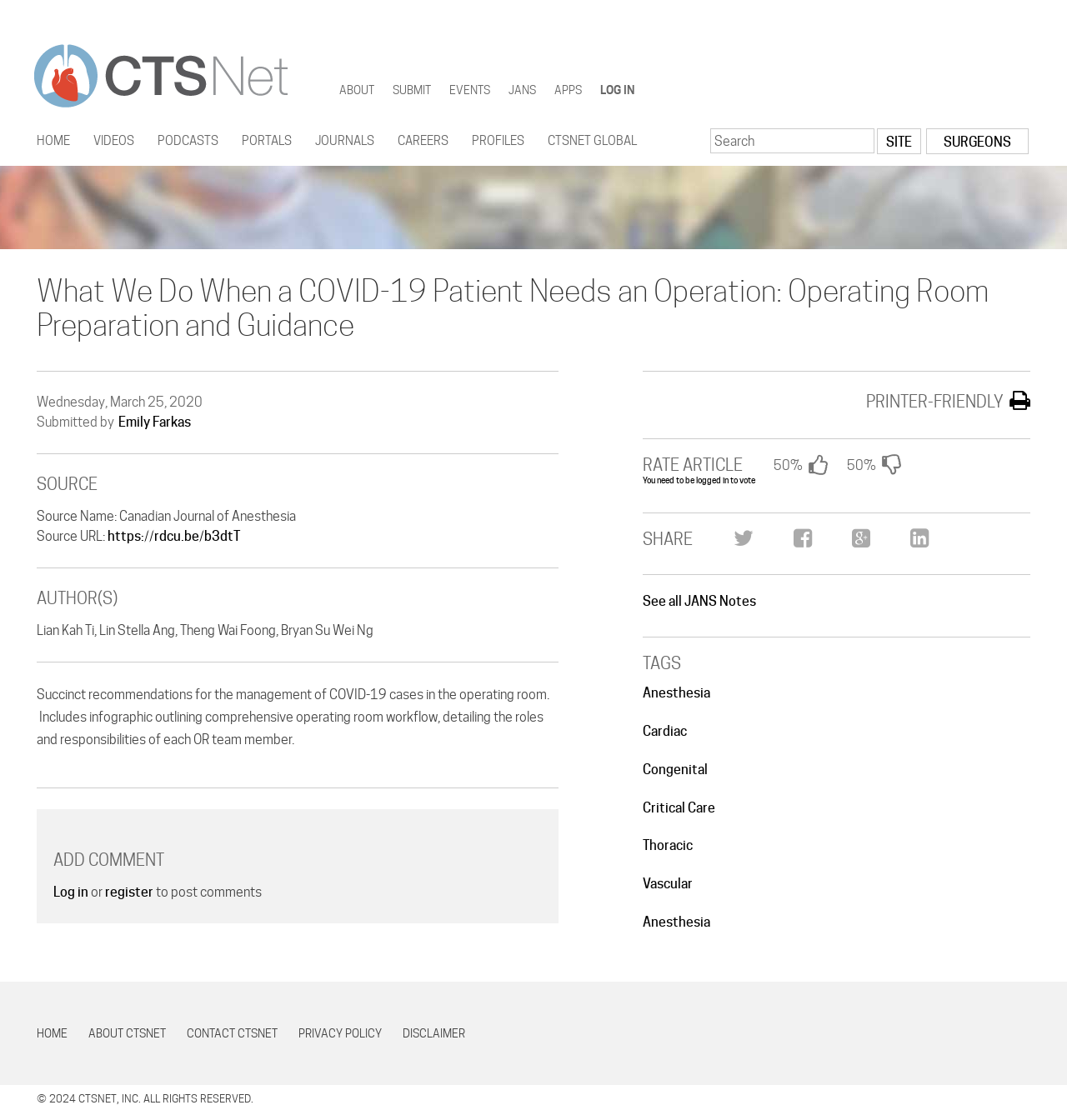Locate the bounding box coordinates of the area where you should click to accomplish the instruction: "Share the article on Twitter".

[0.744, 0.469, 0.761, 0.492]